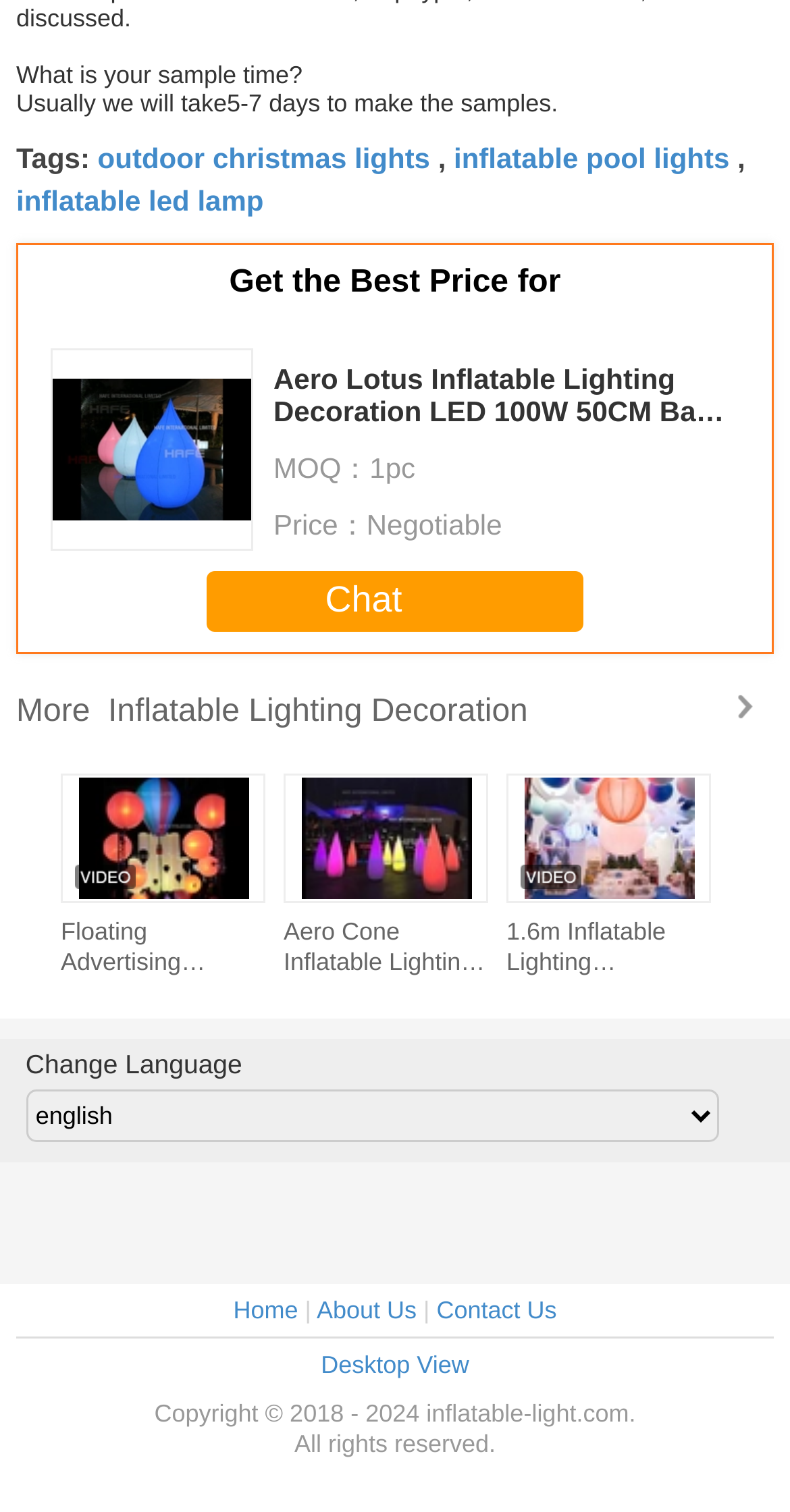Find the bounding box coordinates for the area you need to click to carry out the instruction: "Get more information about 'Inflatable Lighting Decoration'". The coordinates should be four float numbers between 0 and 1, indicated as [left, top, right, bottom].

[0.137, 0.46, 0.668, 0.483]